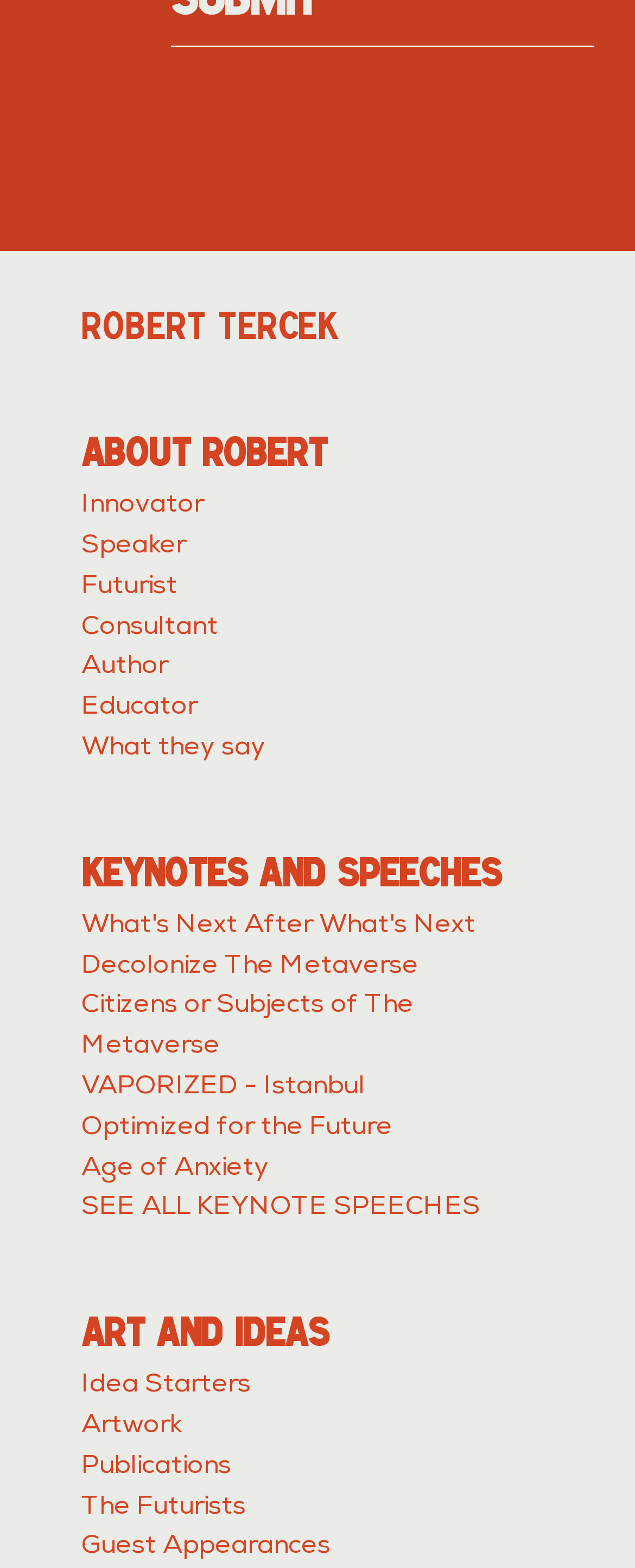Please provide the bounding box coordinate of the region that matches the element description: What's Next After What's Next. Coordinates should be in the format (top-left x, top-left y, bottom-right x, bottom-right y) and all values should be between 0 and 1.

[0.128, 0.583, 0.749, 0.599]